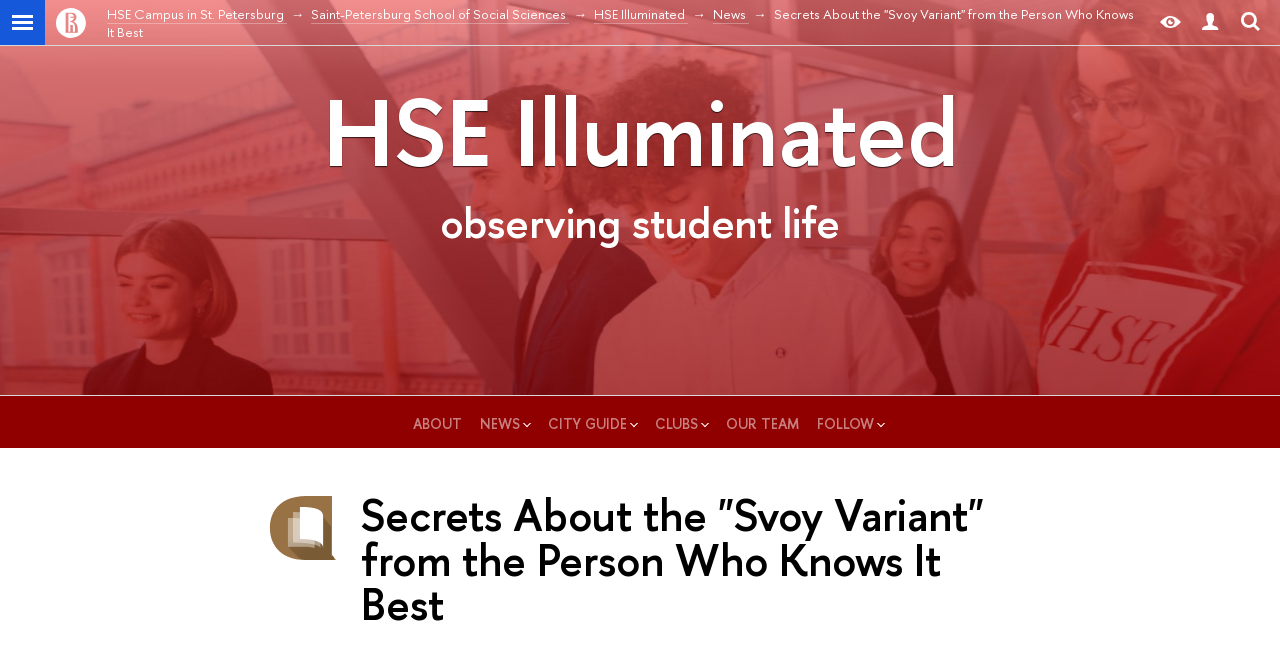Identify the bounding box coordinates of the area that should be clicked in order to complete the given instruction: "Search for something". The bounding box coordinates should be four float numbers between 0 and 1, i.e., [left, top, right, bottom].

[0.965, 0.0, 0.988, 0.069]